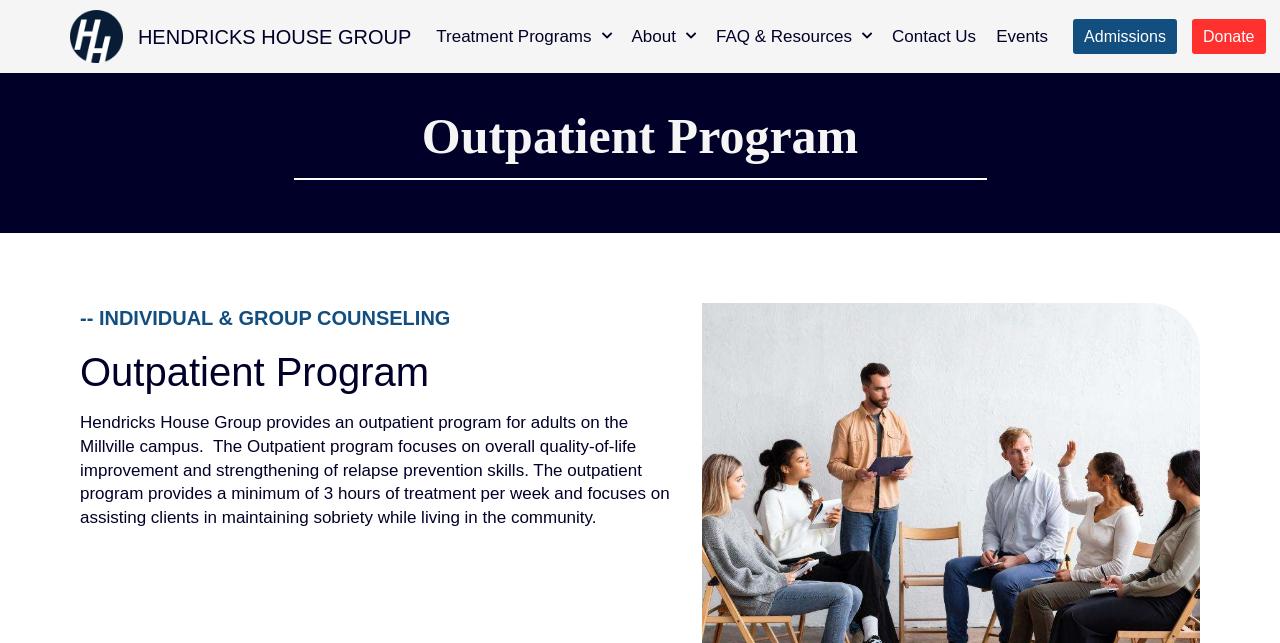What is the purpose of the Outpatient program?
Look at the screenshot and respond with one word or a short phrase.

maintaining sobriety